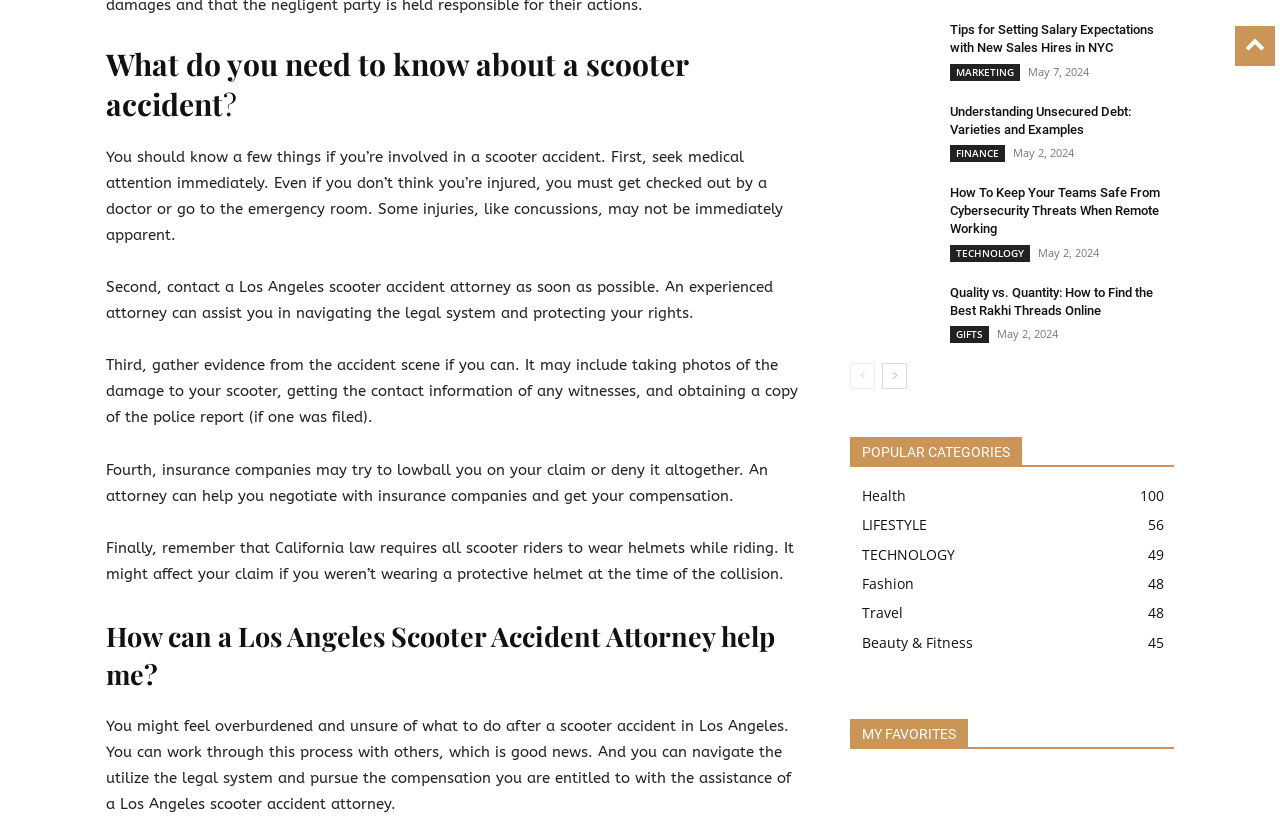What is the date of the article 'Understanding Unsecured Debt: Varieties and Examples'?
Please use the image to provide a one-word or short phrase answer.

May 2, 2024